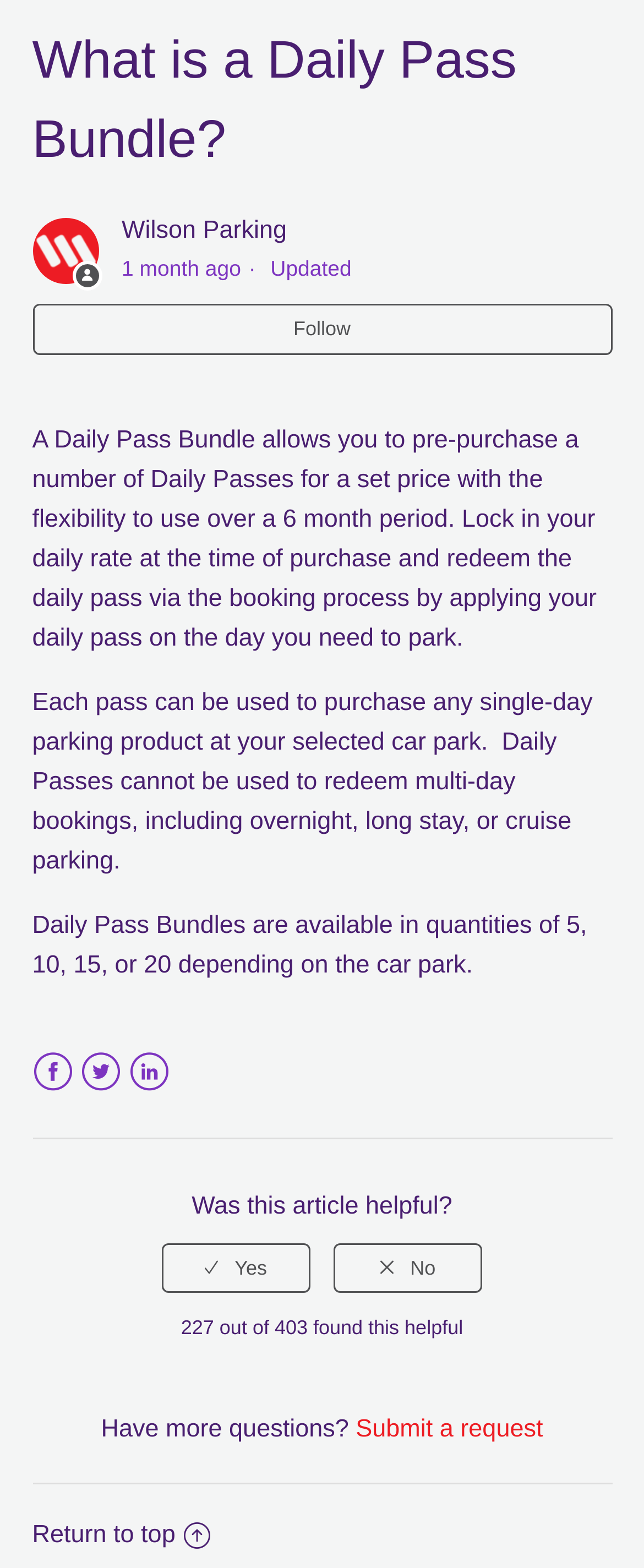Bounding box coordinates are given in the format (top-left x, top-left y, bottom-right x, bottom-right y). All values should be floating point numbers between 0 and 1. Provide the bounding box coordinate for the UI element described as: title="Yes"

[0.251, 0.792, 0.482, 0.824]